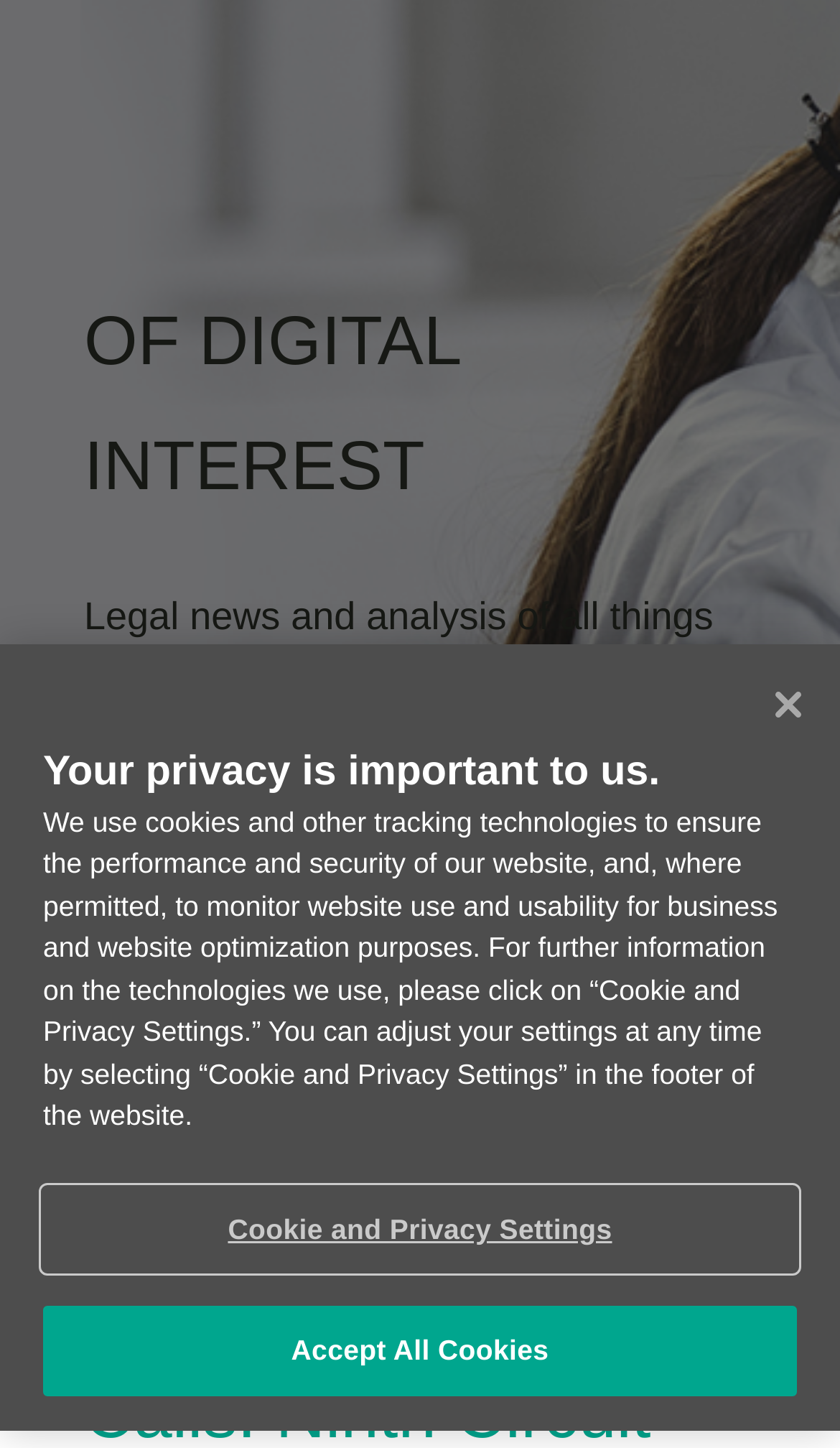Elaborate on the information and visuals displayed on the webpage.

The webpage is titled "Gomez v. Campbell Archives - OF DIGITAL INTEREST". At the top left, there is a link with no text. To the right of this link, a button with the label "U" is positioned. Below these elements, a static text block reads "Legal news and analysis of all things digital". 

Further down, a static text block displays "Gomez v. Campbell". Below this, a link labeled "Subscribe" is positioned, accompanied by a small image to its right. 

At the bottom of the page, a generic element with the text "Your privacy is important to us." spans the entire width. This element is actually an alert dialog with a heading that repeats the same text. Inside the dialog, a lengthy static text block explains the website's use of cookies and tracking technologies. Two buttons, "Cookie and Privacy Settings" and "Accept All Cookies", are positioned below the text block. A "Close" button is located at the bottom right corner of the dialog.